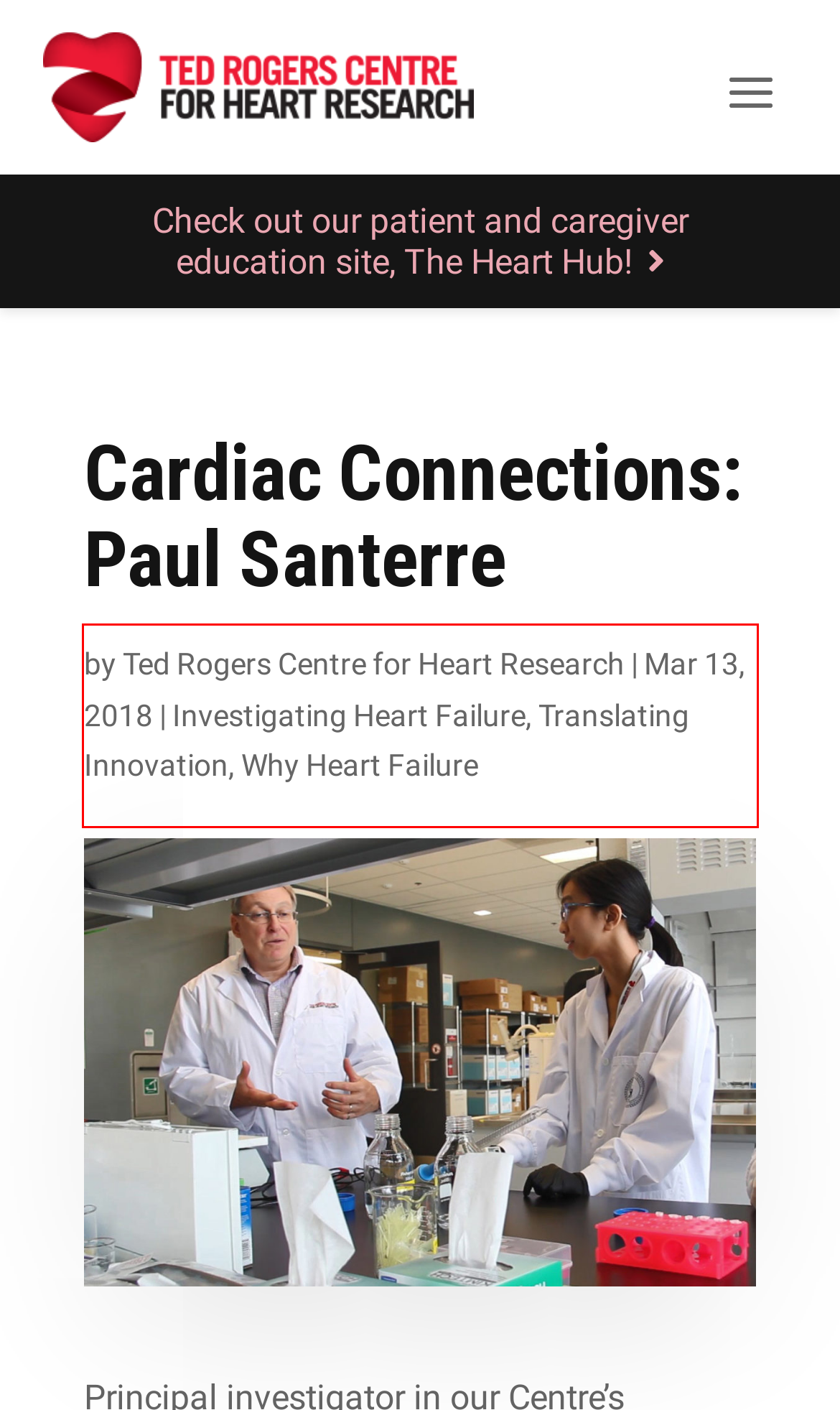You are given a screenshot with a red rectangle. Identify and extract the text within this red bounding box using OCR.

by Ted Rogers Centre for Heart Research | Mar 13, 2018 | Investigating Heart Failure, Translating Innovation, Why Heart Failure